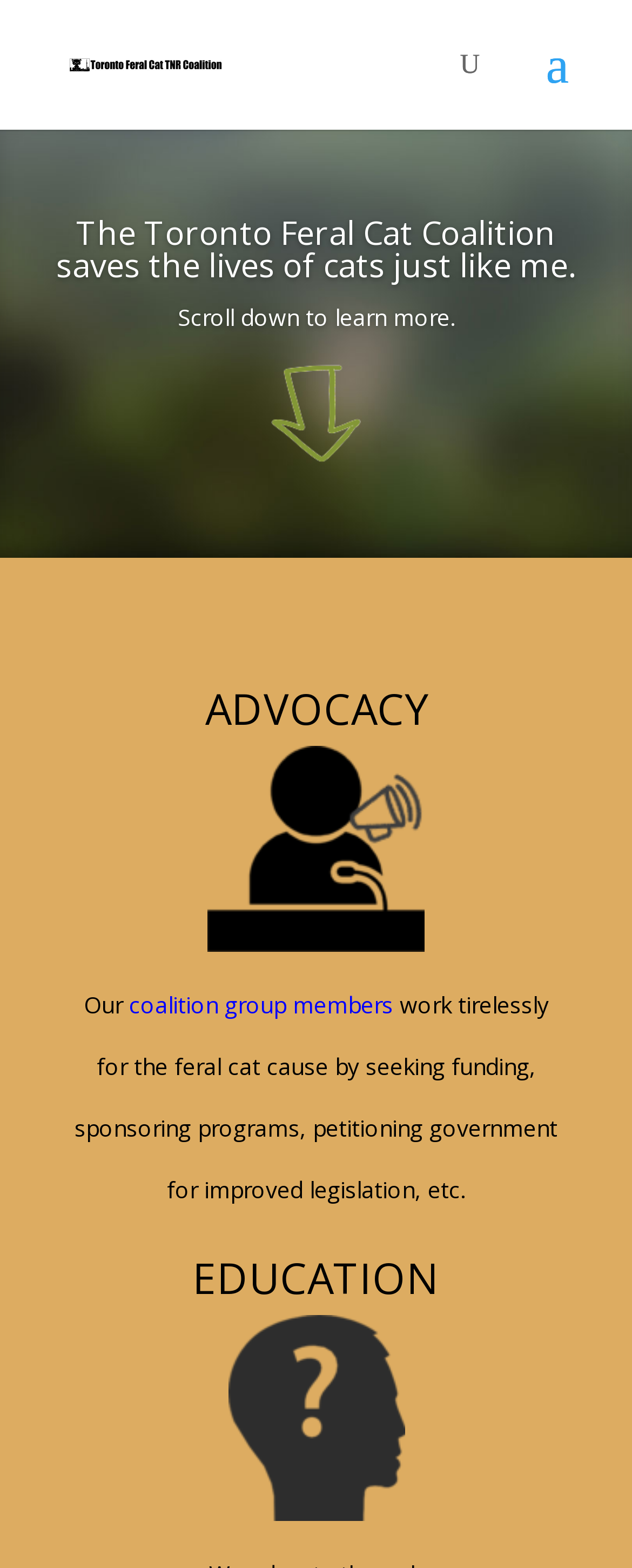What is the purpose of the 'ADVOCACY' section?
Based on the visual, give a brief answer using one word or a short phrase.

Seeking funding and legislation